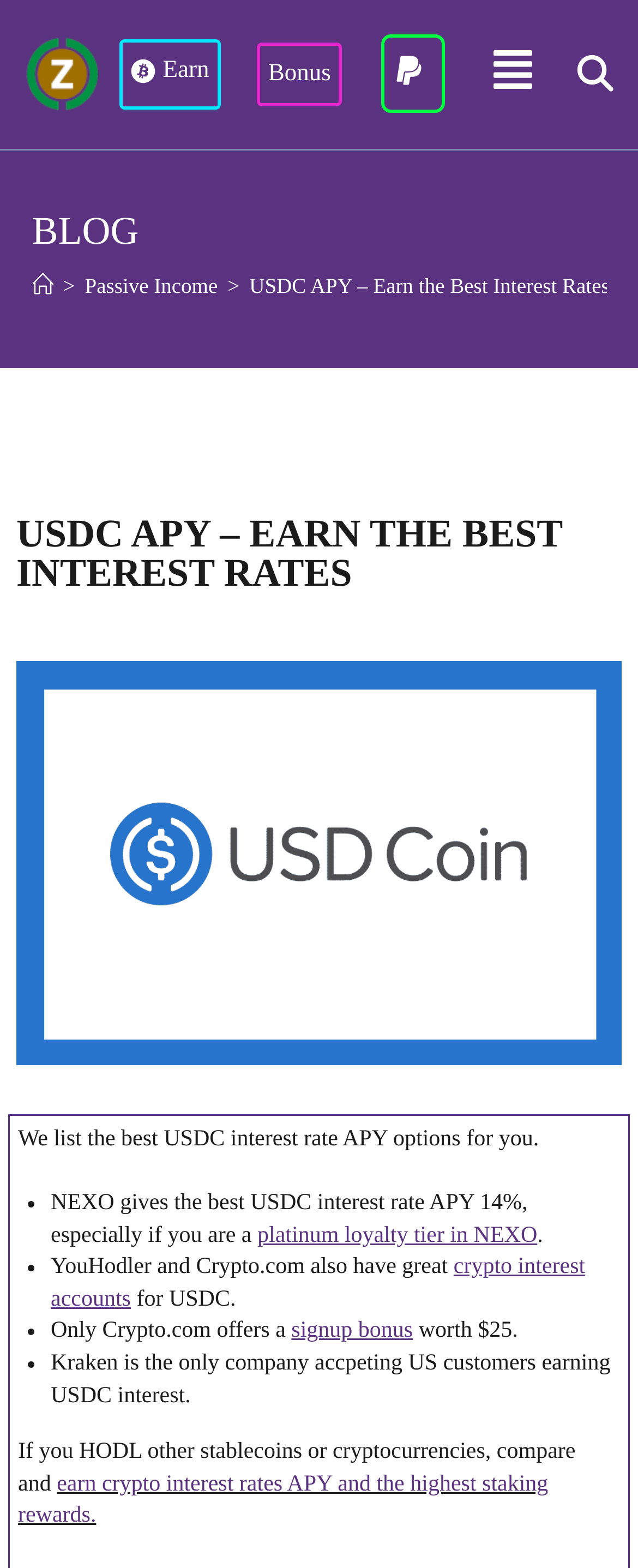Please give a succinct answer to the question in one word or phrase:
What is the purpose of the webpage?

Compare USDC interest rates